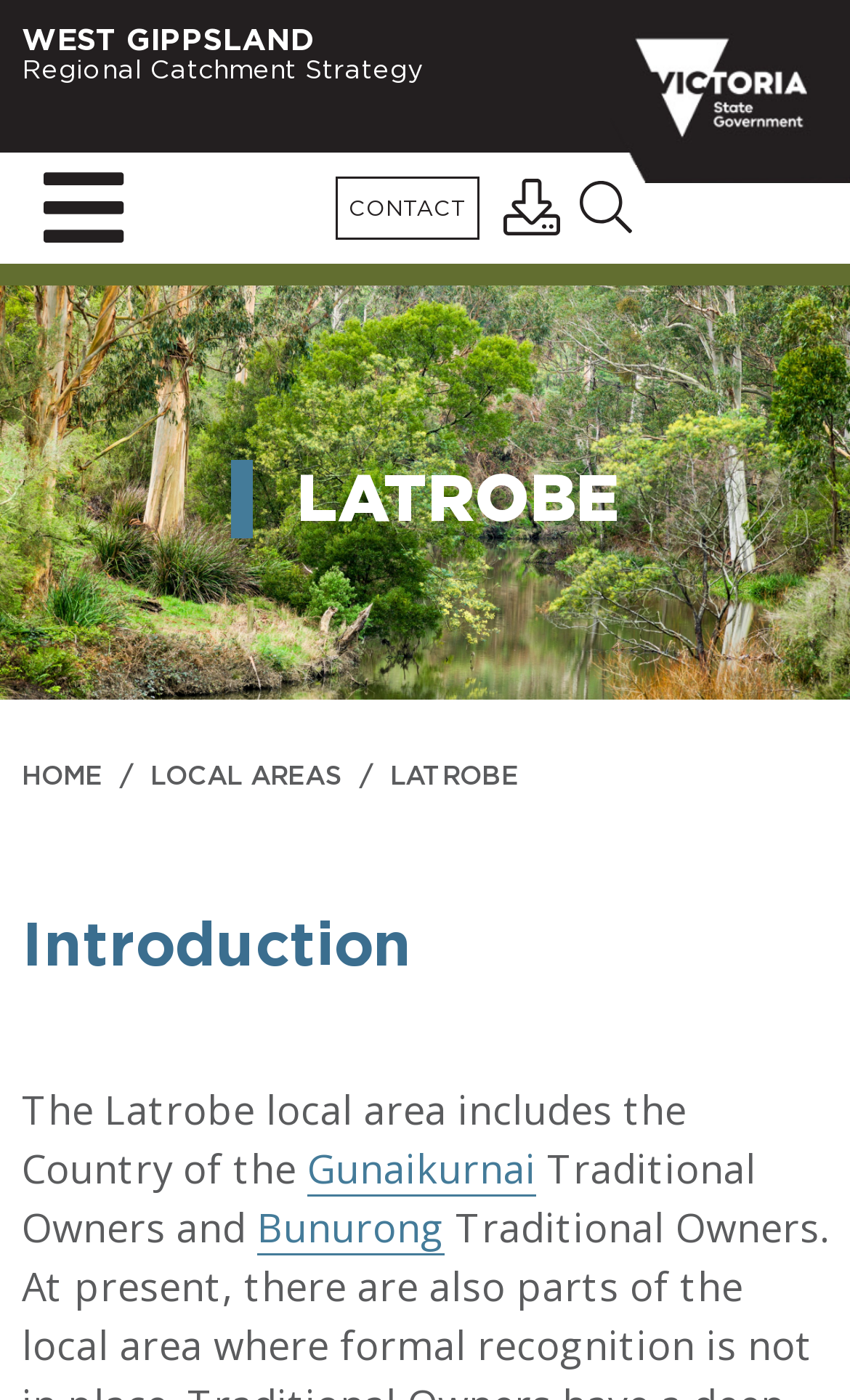Can you find the bounding box coordinates of the area I should click to execute the following instruction: "Visit CONTACT page"?

[0.395, 0.126, 0.564, 0.171]